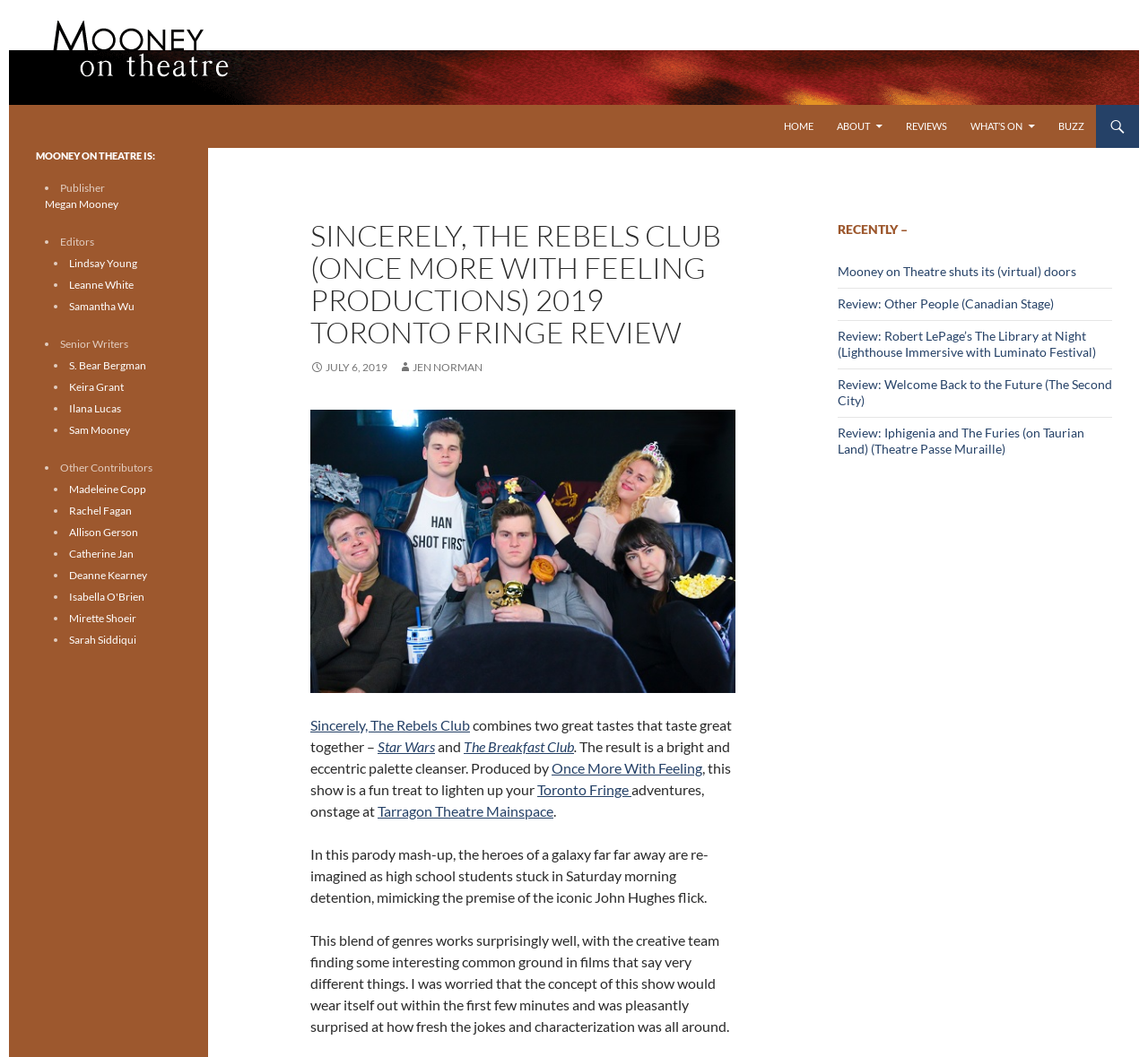Locate the bounding box coordinates of the element that should be clicked to fulfill the instruction: "Check the recently published reviews".

[0.73, 0.249, 0.938, 0.264]